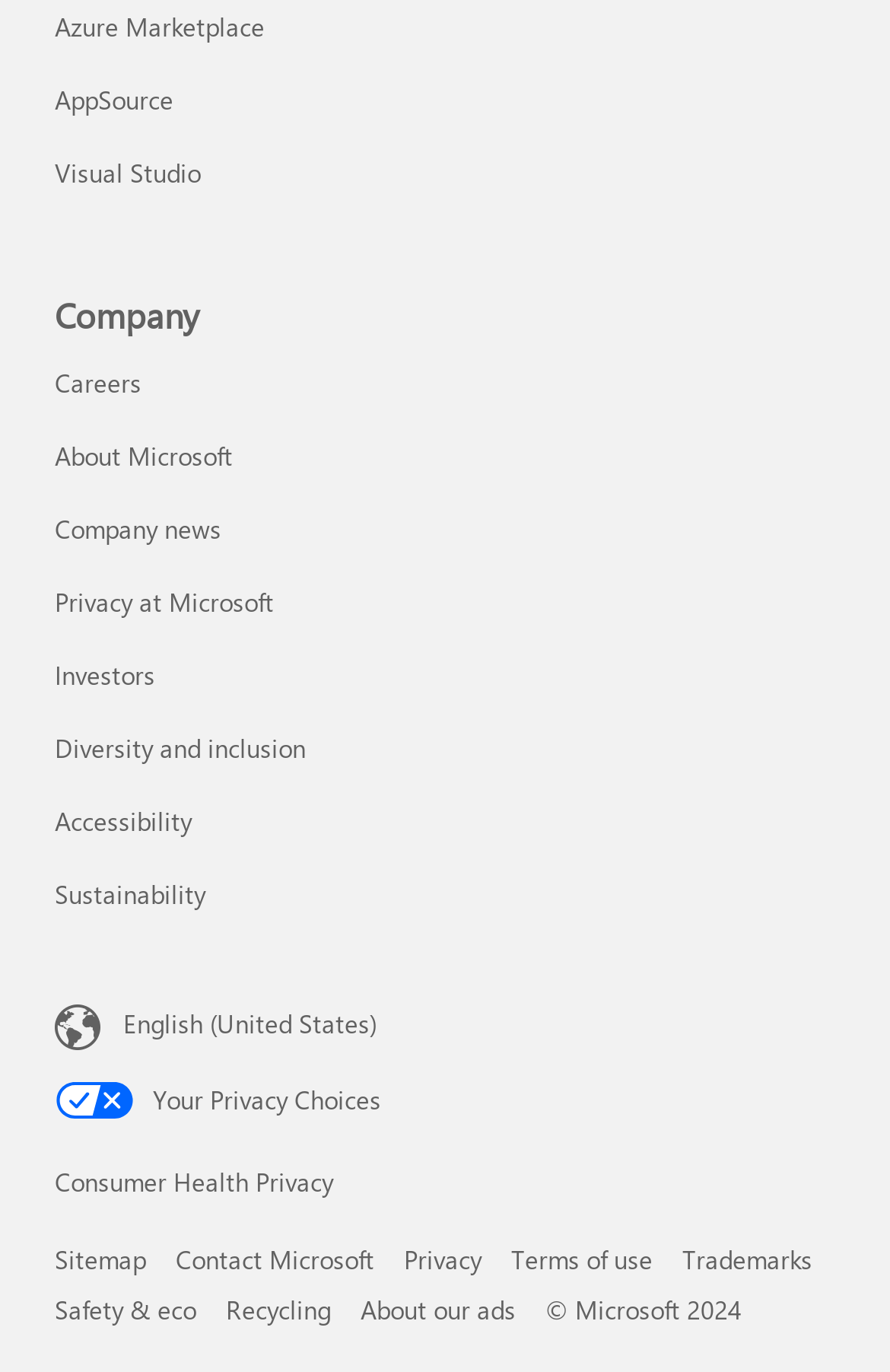Identify the bounding box coordinates for the element you need to click to achieve the following task: "Go to Azure Marketplace Developer & IT". Provide the bounding box coordinates as four float numbers between 0 and 1, in the form [left, top, right, bottom].

[0.062, 0.007, 0.297, 0.032]